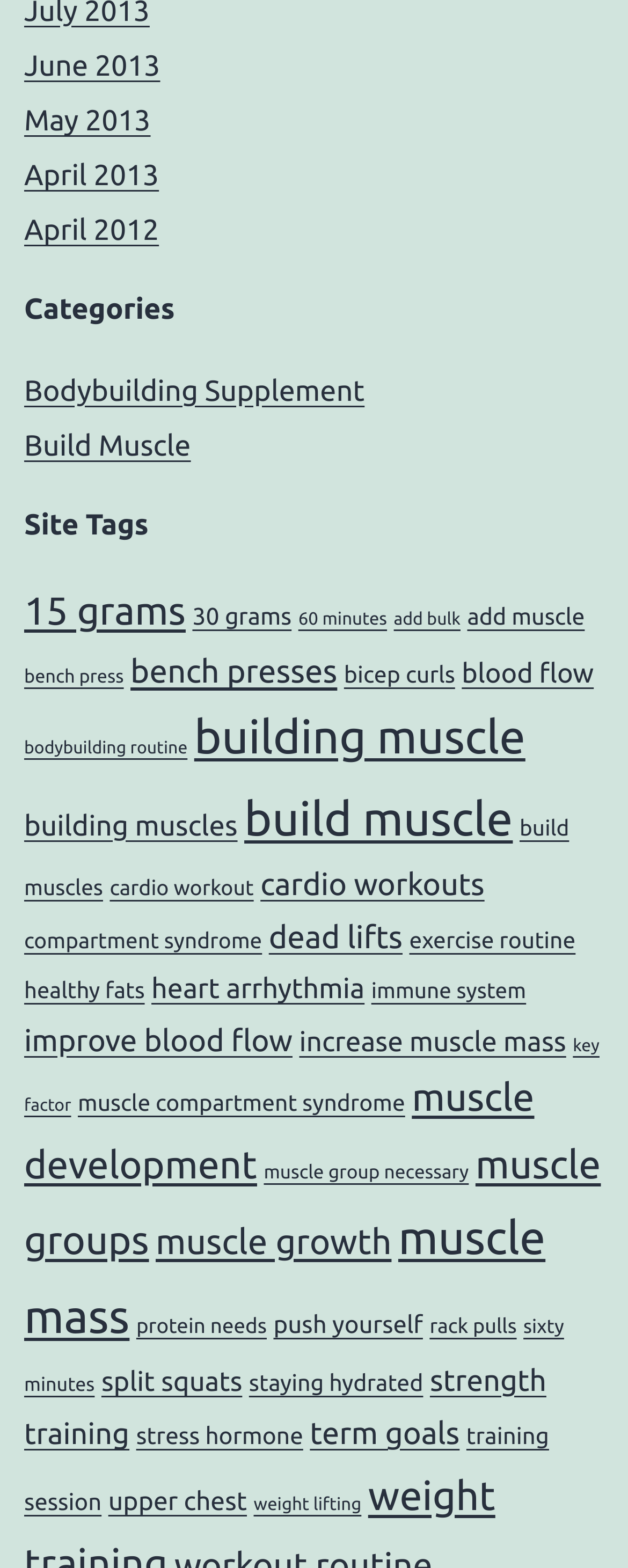How many items are related to 'building muscle'?
Based on the visual content, answer with a single word or a brief phrase.

558 items